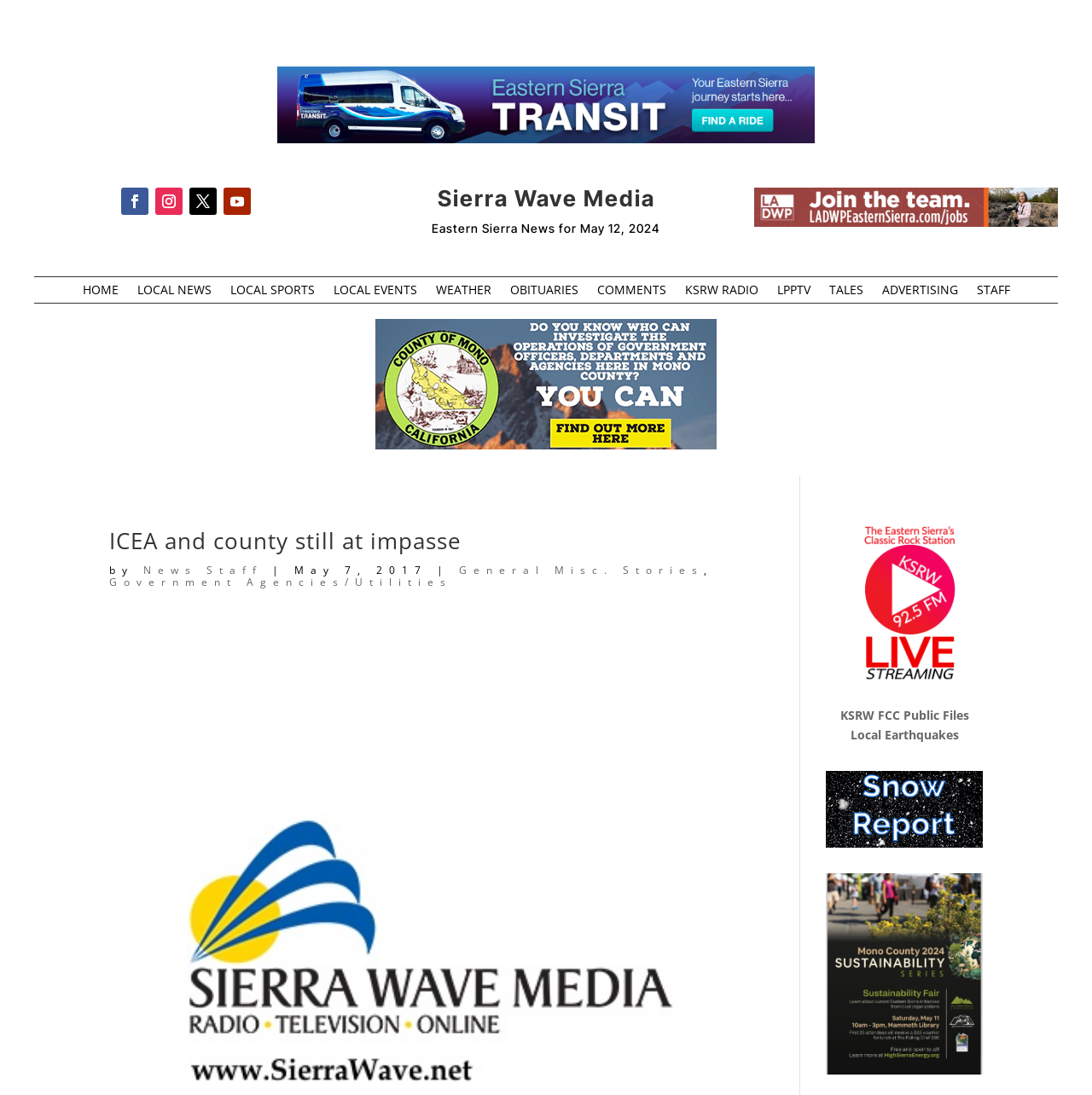Identify the bounding box for the given UI element using the description provided. Coordinates should be in the format (top-left x, top-left y, bottom-right x, bottom-right y) and must be between 0 and 1. Here is the description: KSRW FCC Public Files

[0.769, 0.645, 0.887, 0.66]